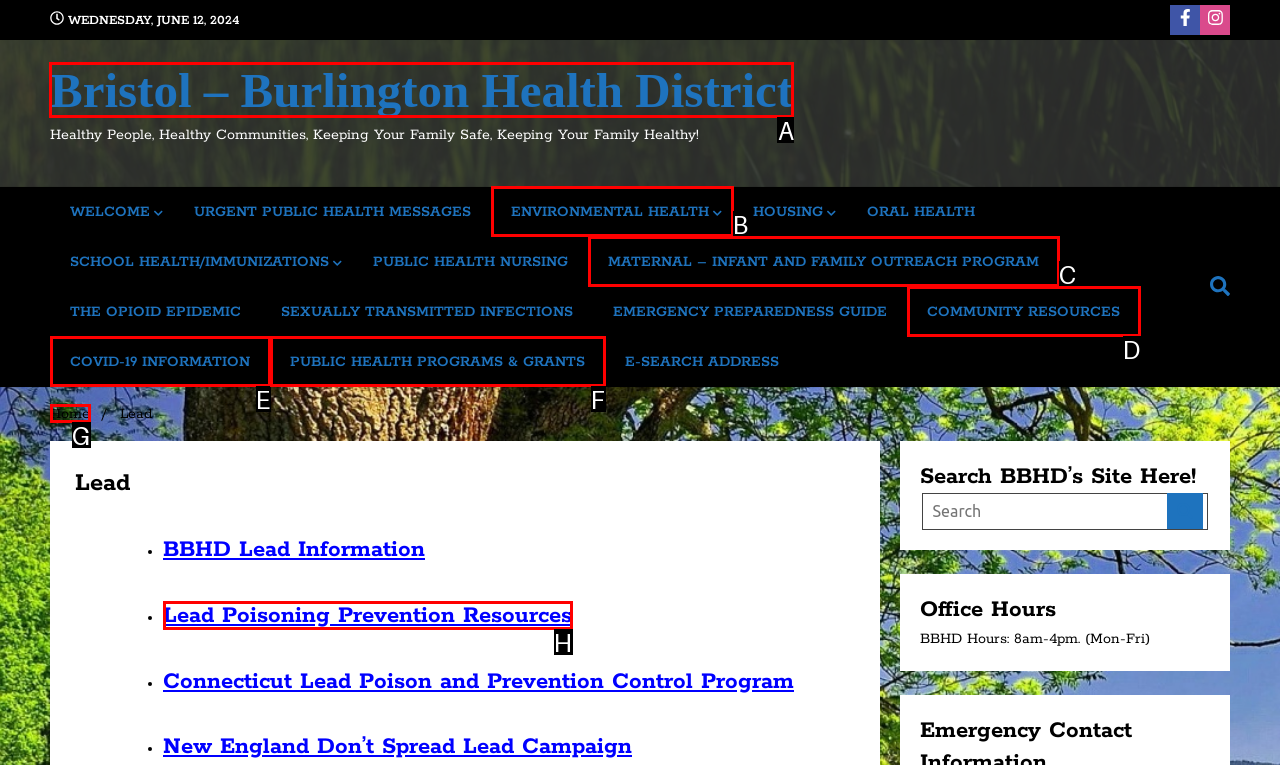Indicate the letter of the UI element that should be clicked to accomplish the task: Go to Bristol – Burlington Health District. Answer with the letter only.

A